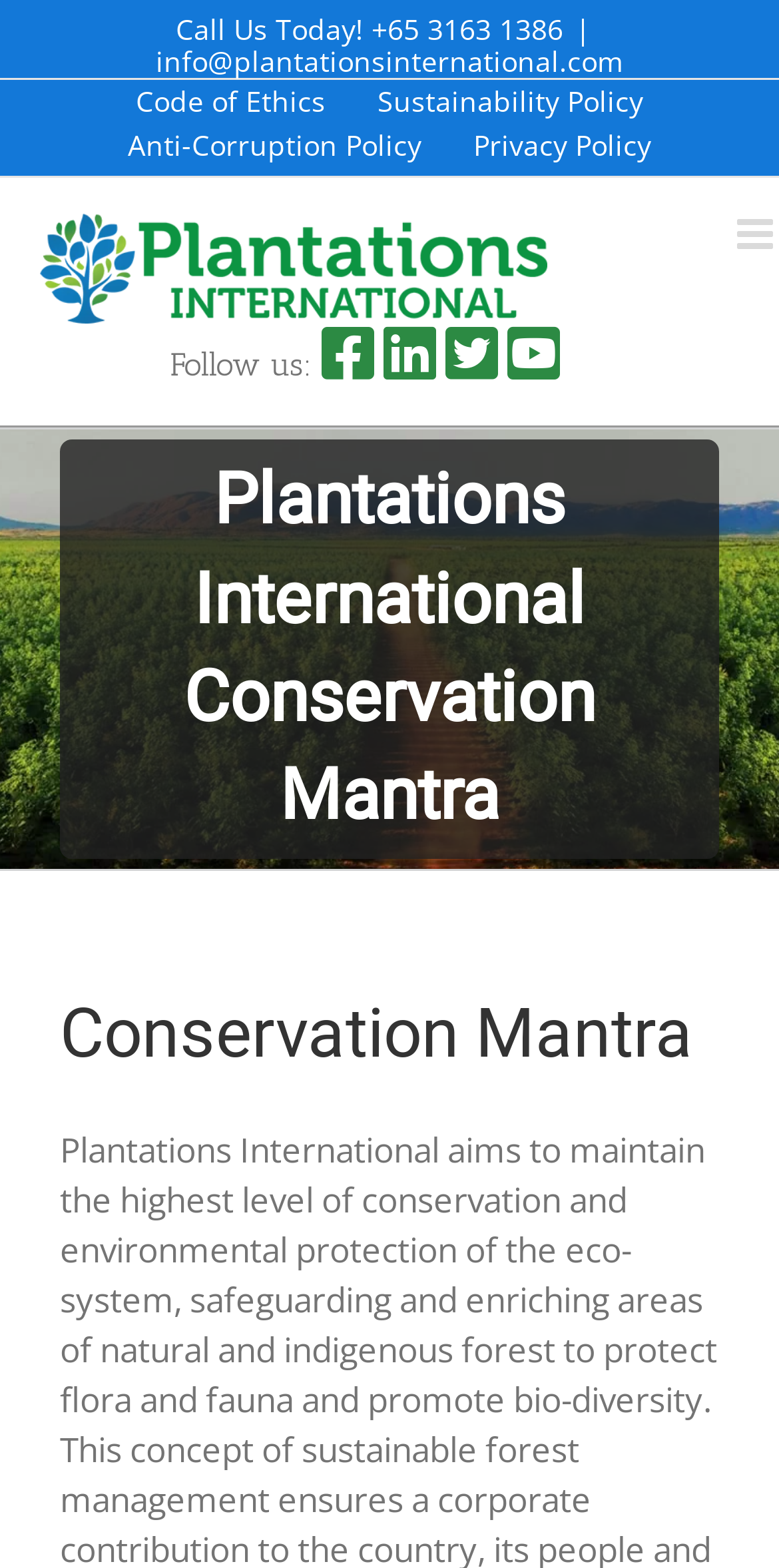What is the email address to contact?
Using the details from the image, give an elaborate explanation to answer the question.

I found the email address by looking at the top section of the webpage, where it says 'info@plantationsinternational.com'.